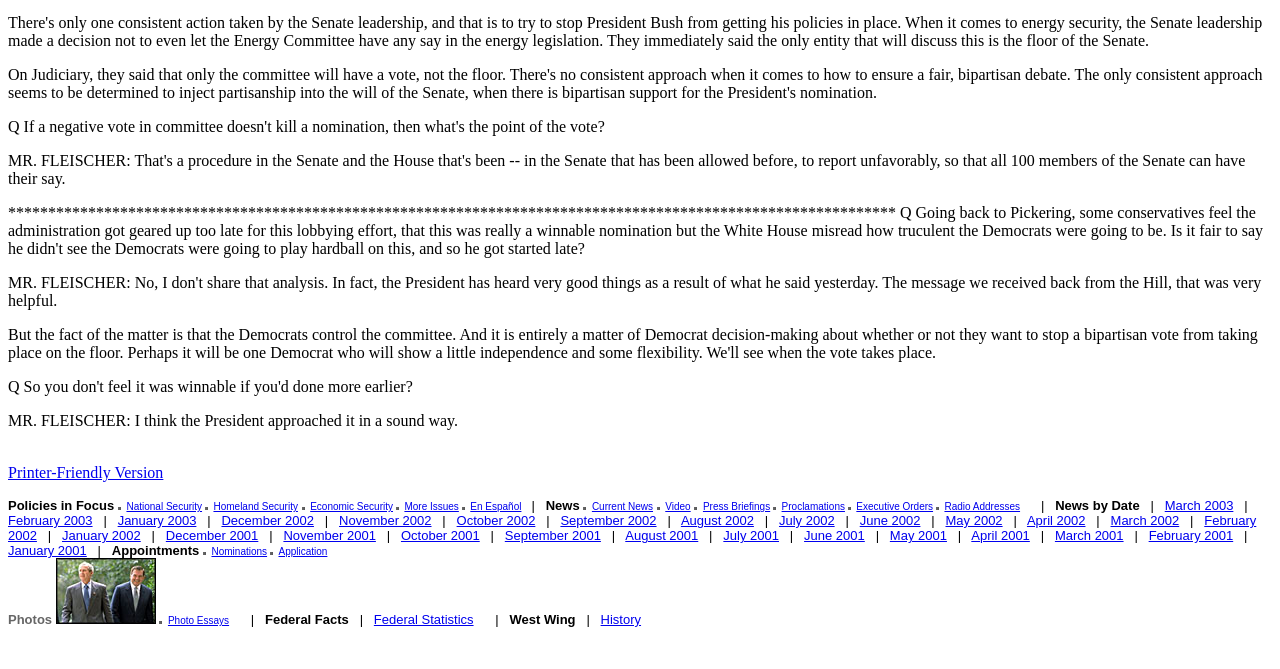Please locate the bounding box coordinates for the element that should be clicked to achieve the following instruction: "View photo of President Bush and Homeland Secretary Ridge". Ensure the coordinates are given as four float numbers between 0 and 1, i.e., [left, top, right, bottom].

[0.044, 0.834, 0.122, 0.933]